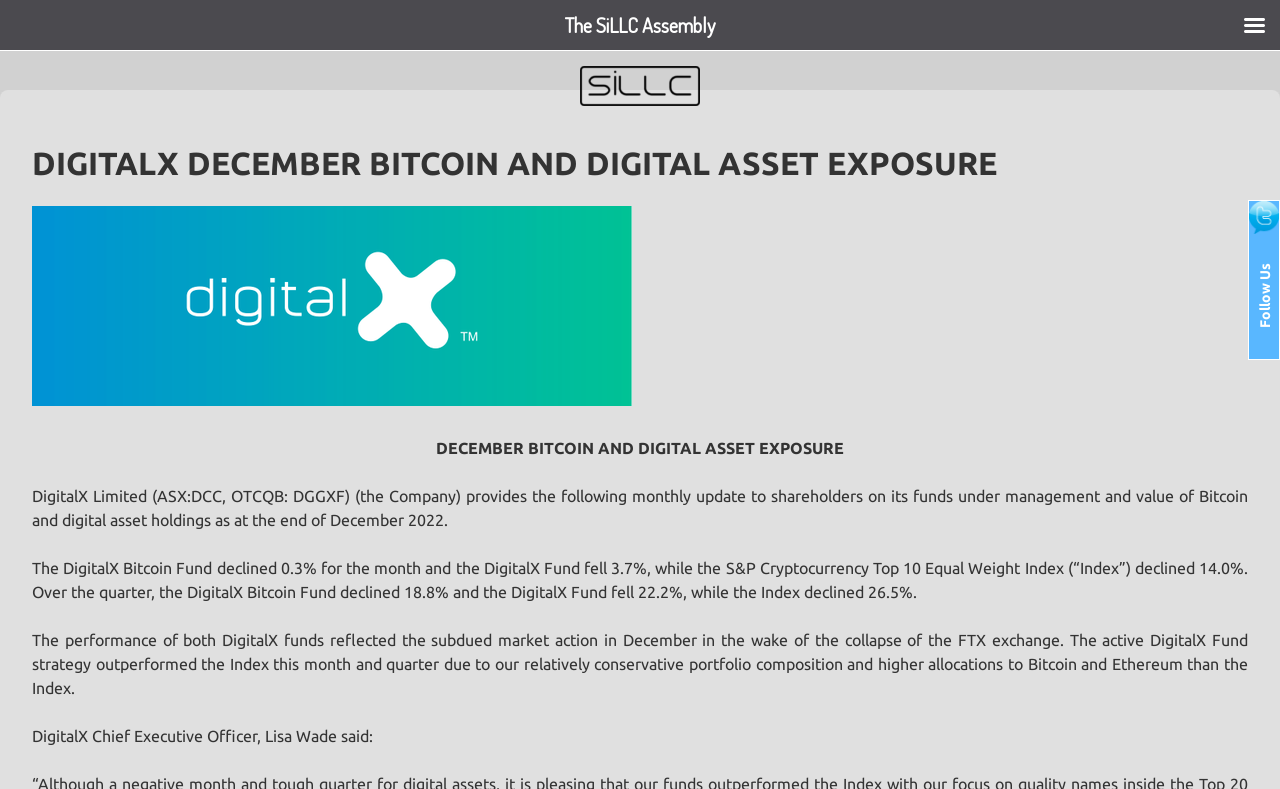What is the company's stock exchange code?
Refer to the image and provide a detailed answer to the question.

The company's stock exchange code can be found in the first paragraph of the webpage, which mentions 'DigitalX Limited (ASX:DCC, OTCQB: DGGXF) (the Company) provides the following monthly update to shareholders on its funds under management and value of Bitcoin and digital asset holdings as at the end of December 2022.'